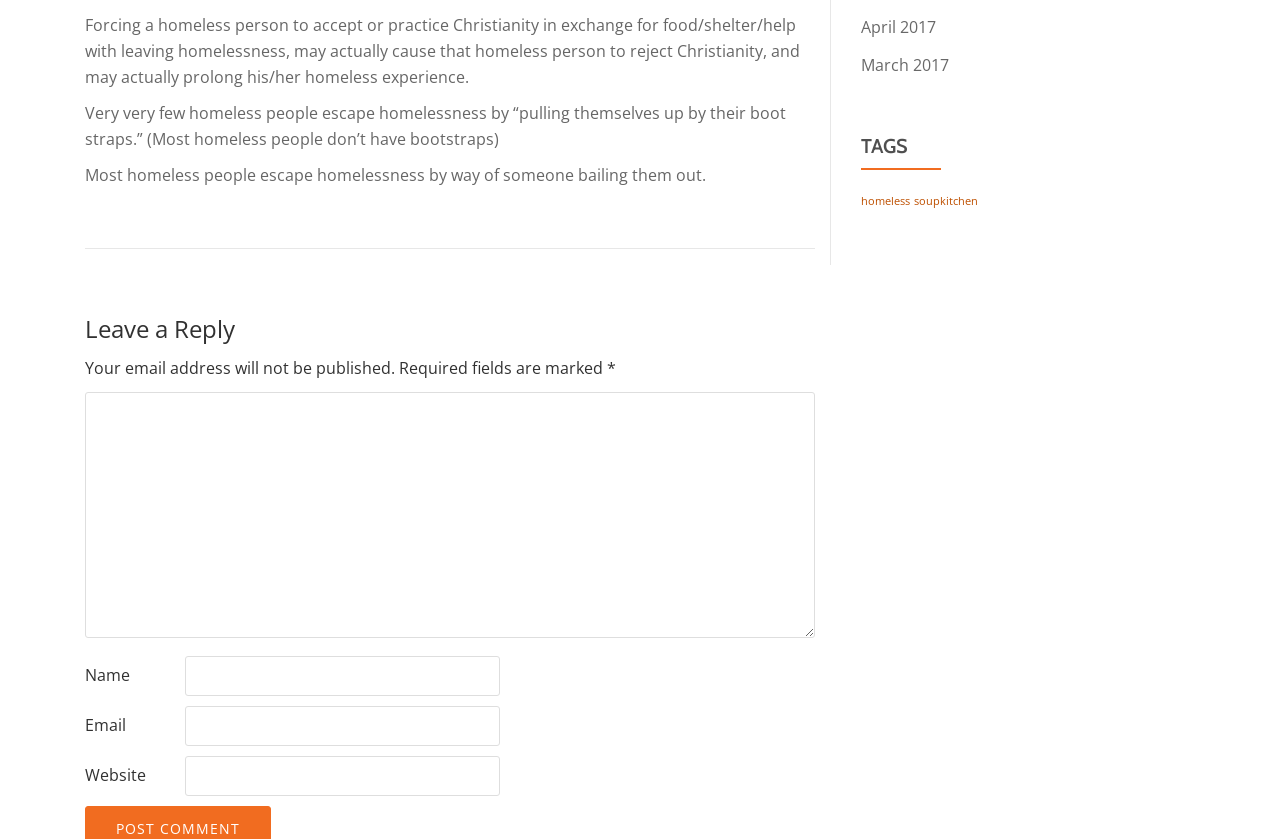Show the bounding box coordinates for the HTML element described as: "parent_node: Email aria-describedby="email-notes" name="email"".

[0.145, 0.841, 0.391, 0.889]